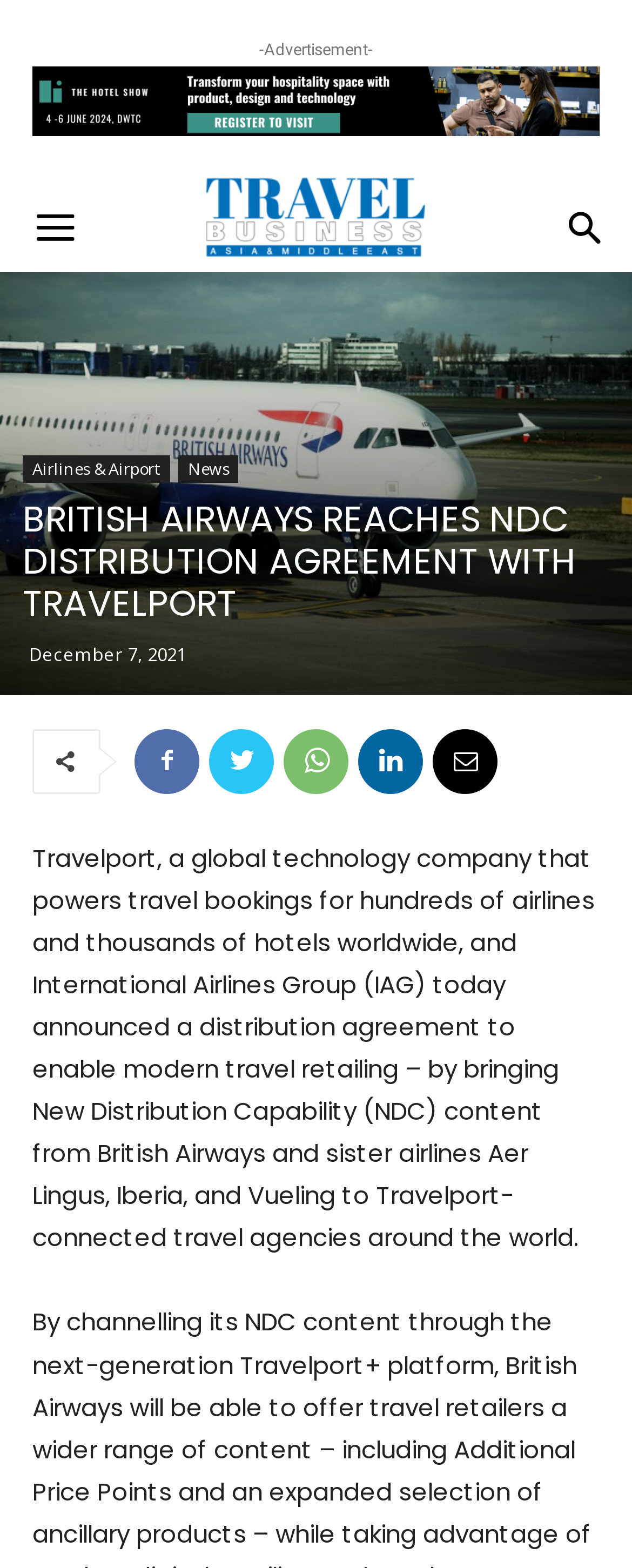Kindly respond to the following question with a single word or a brief phrase: 
How many airlines are mentioned in the article?

4